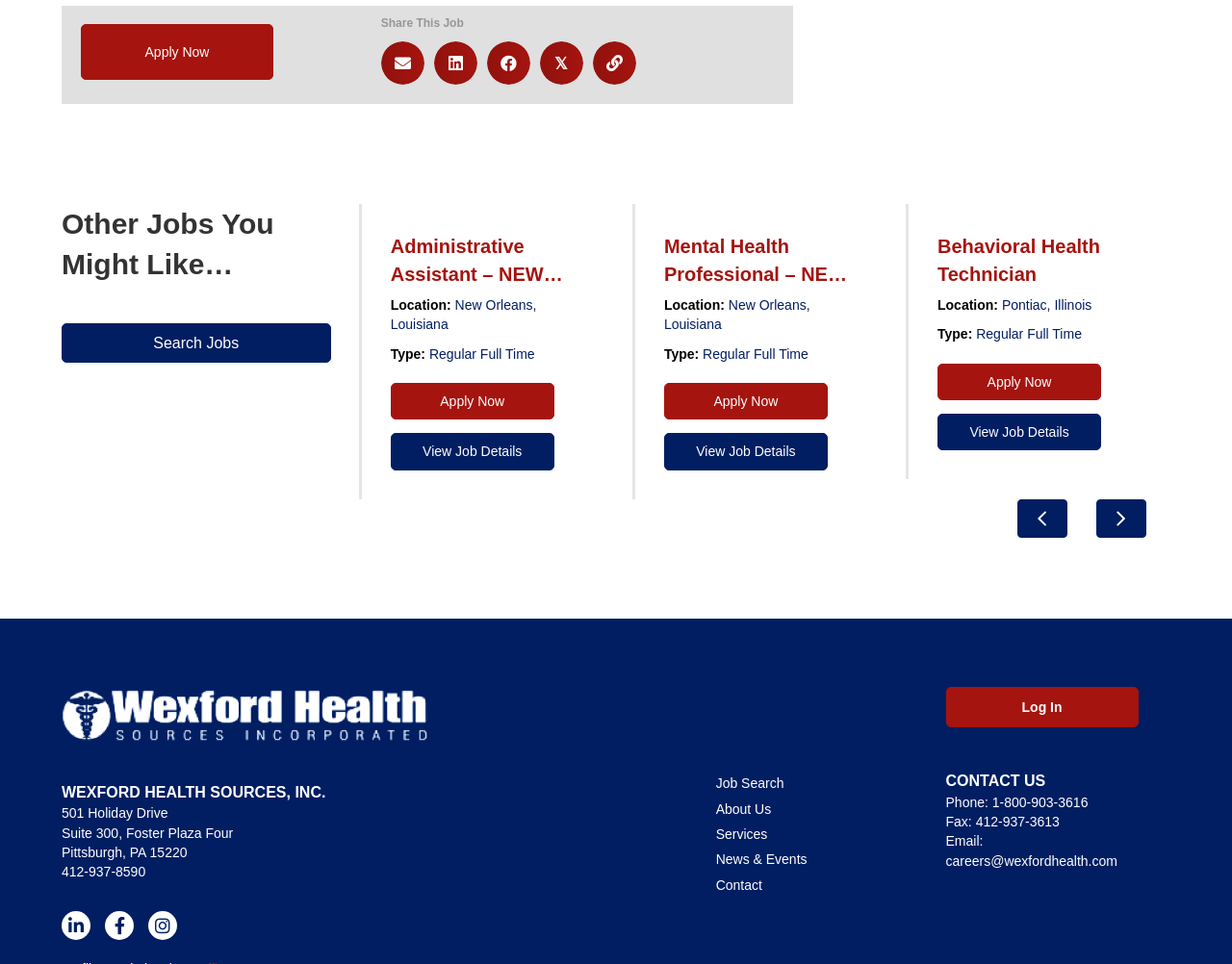Kindly determine the bounding box coordinates of the area that needs to be clicked to fulfill this instruction: "View job details".

[0.095, 0.429, 0.228, 0.467]